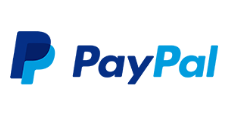Please answer the following question using a single word or phrase: 
What does the PayPal logo convey?

reliability and ease of use